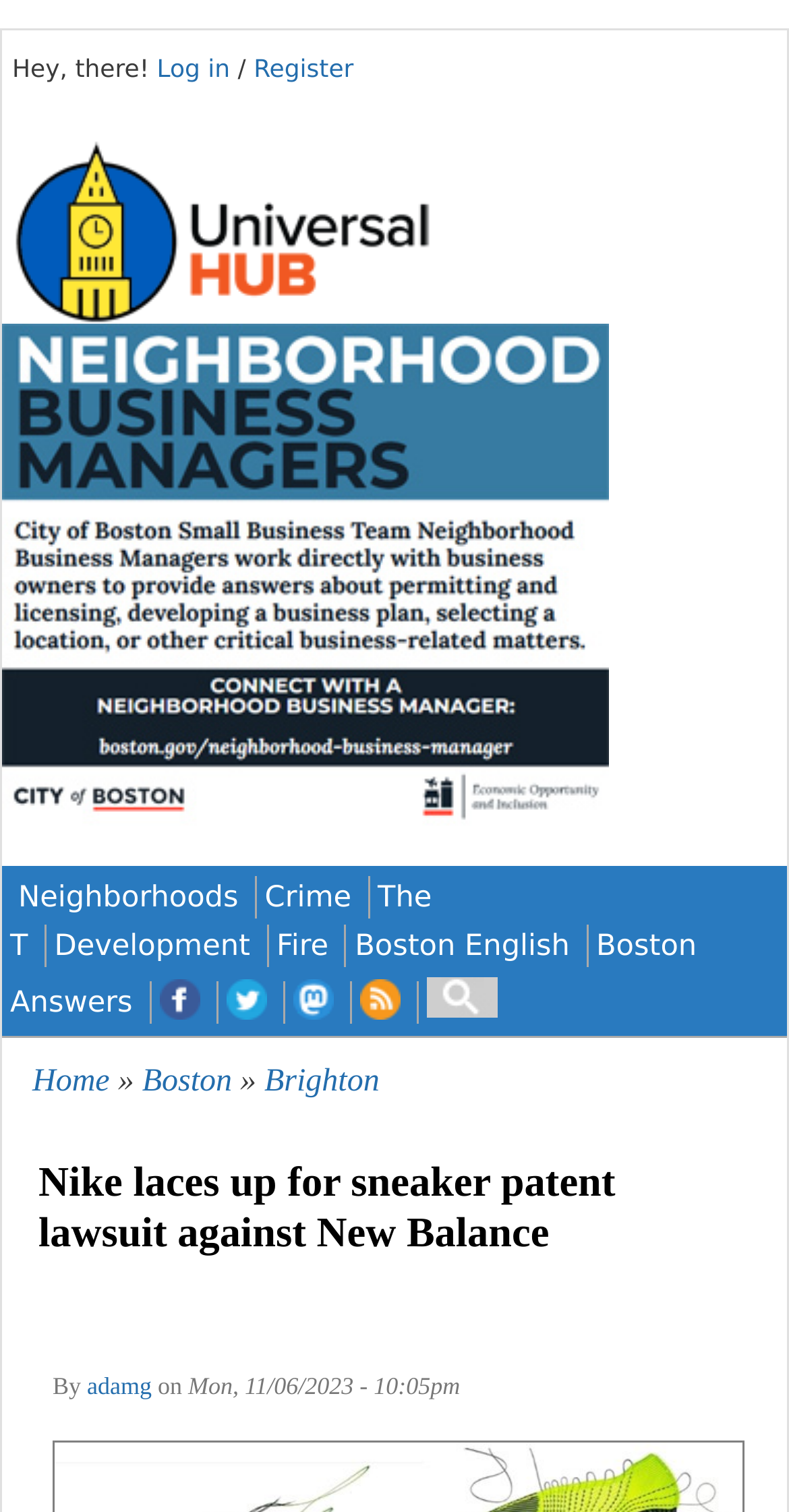Given the description of the UI element: "title="Universal Hub RSS feed"", predict the bounding box coordinates in the form of [left, top, right, bottom], with each value being a float between 0 and 1.

[0.445, 0.65, 0.517, 0.677]